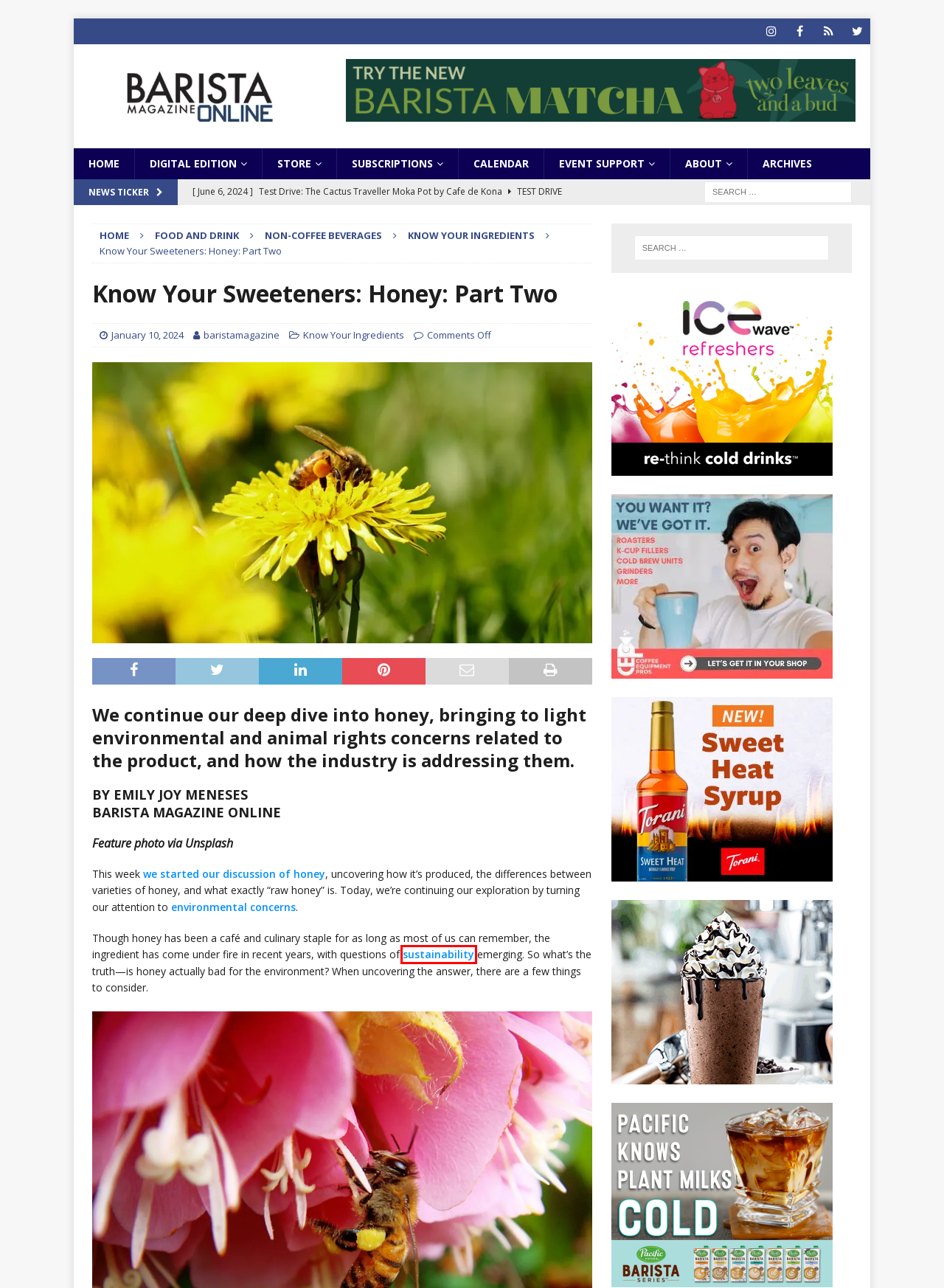You are provided with a screenshot of a webpage that includes a red rectangle bounding box. Please choose the most appropriate webpage description that matches the new webpage after clicking the element within the red bounding box. Here are the candidates:
A. Foodservice | Torani
B. Icewave Refreshers and Frappes - Rethink cold drinks
C. You searched for sustainability - Barista Magazine Online
D. Test Drive: The Cactus Traveller Moka Pot by Cafe de Kona - Barista Magazine Online
E. 10 Minutes With Martin Wölfl: Part One - Barista Magazine Online
F. baristamagazine, Author at Barista Magazine Online
G. Barista Magazine Event Support - Barista Magazine Online
H. Archives - Barista Magazine Online

C